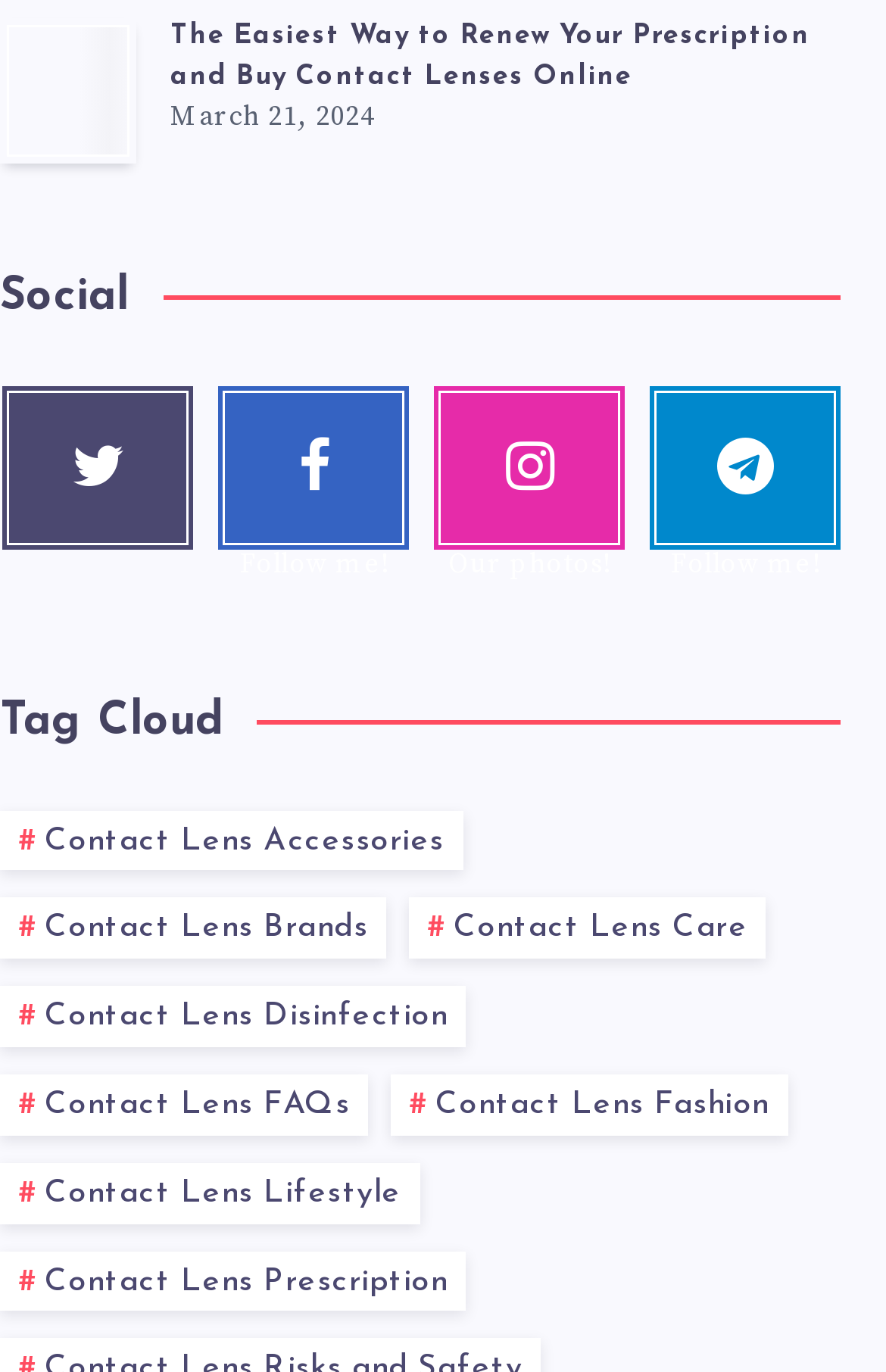Please locate the bounding box coordinates for the element that should be clicked to achieve the following instruction: "select a category". Ensure the coordinates are given as four float numbers between 0 and 1, i.e., [left, top, right, bottom].

None